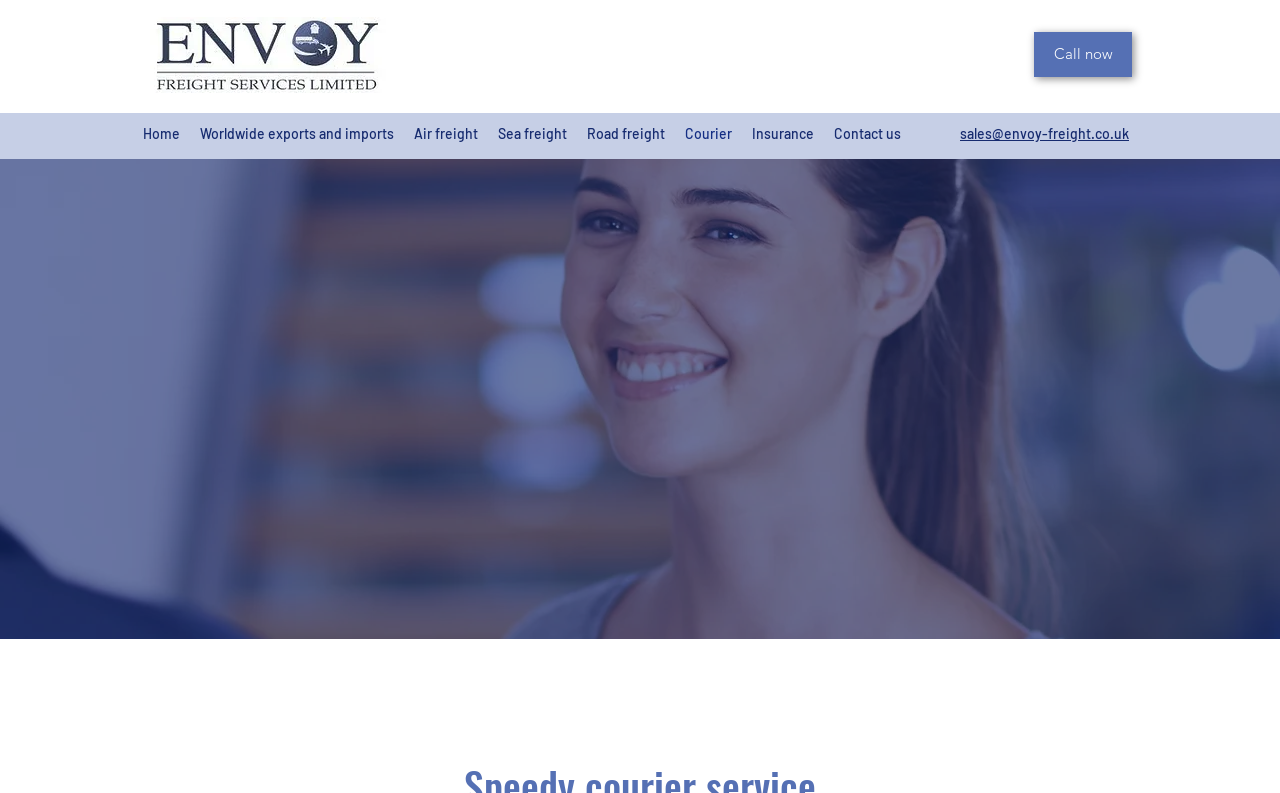Specify the bounding box coordinates of the area that needs to be clicked to achieve the following instruction: "Click AFG Canada".

None